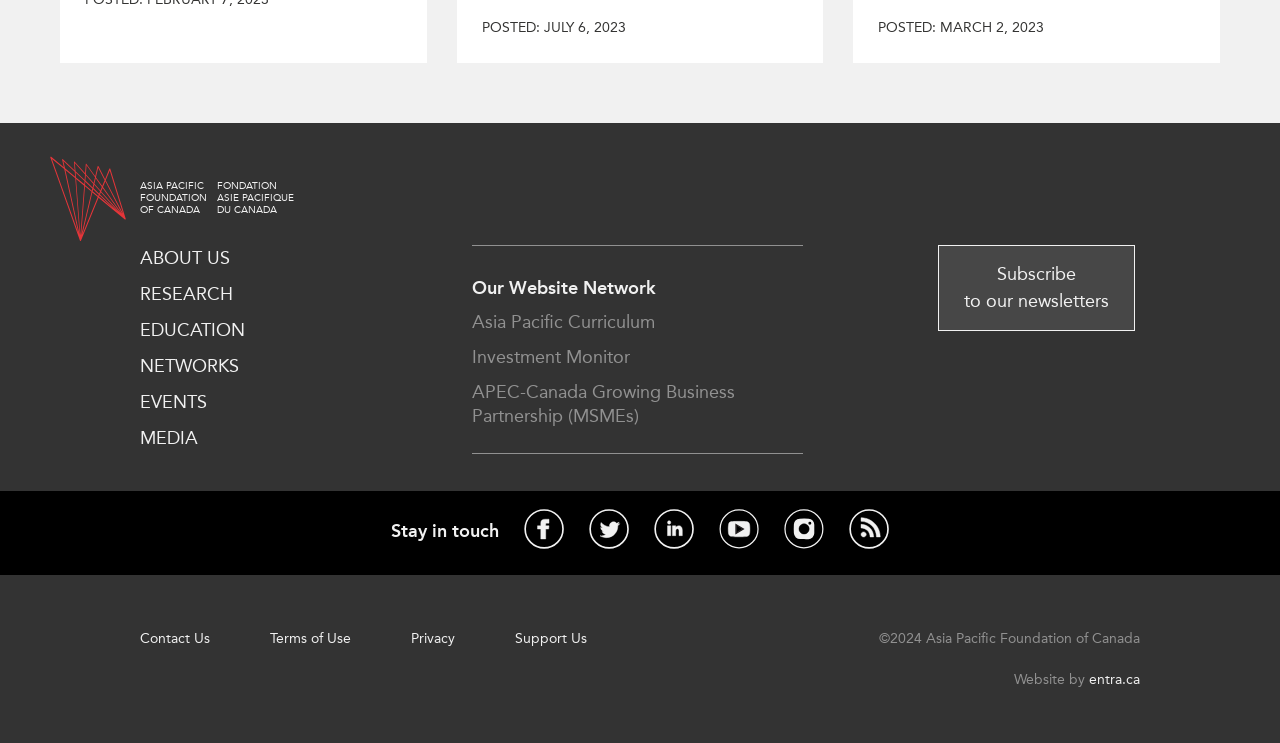Extract the bounding box coordinates of the UI element described by: "entra.ca". The coordinates should include four float numbers ranging from 0 to 1, e.g., [left, top, right, bottom].

[0.837, 0.878, 0.905, 0.95]